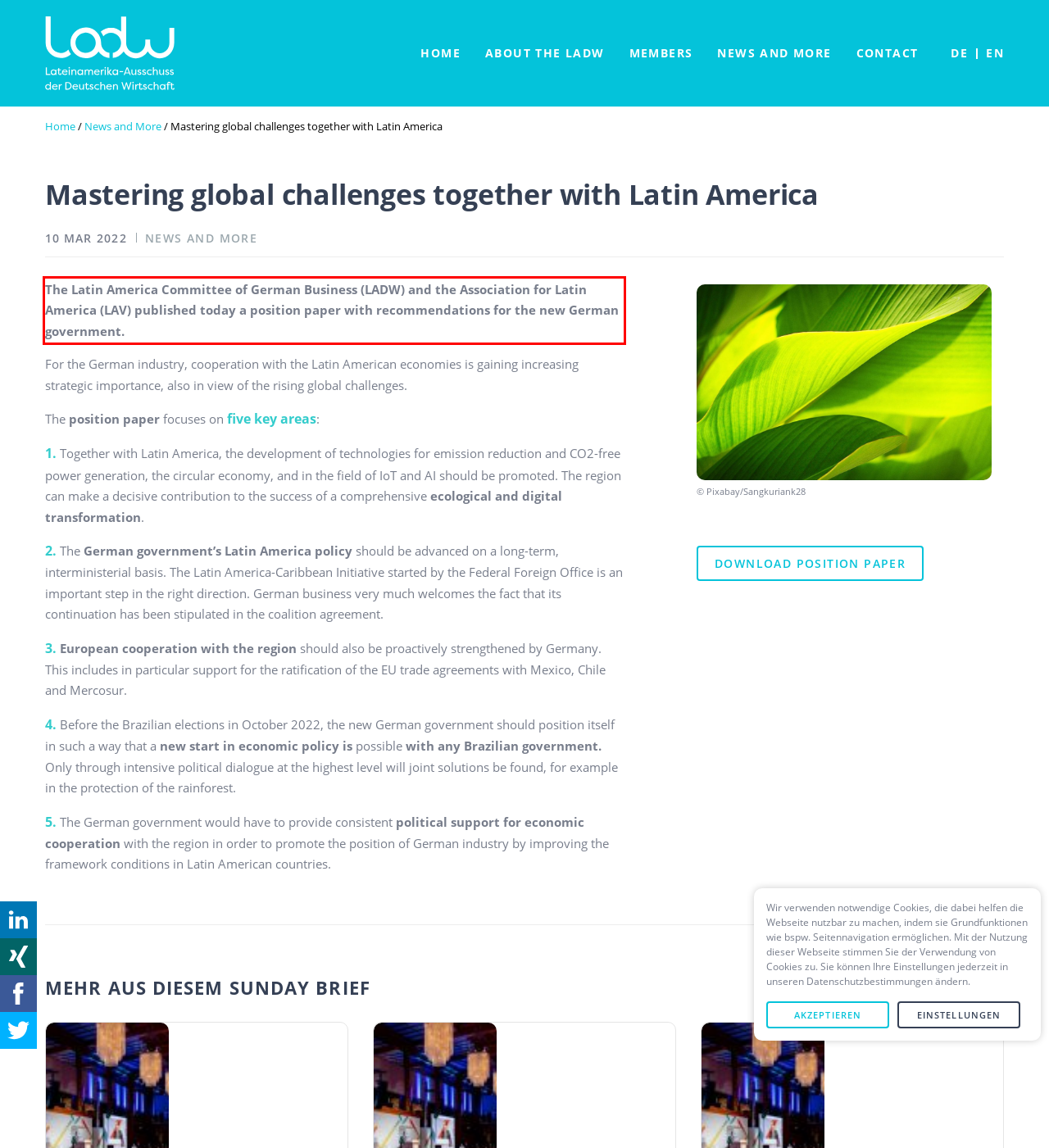Using the provided webpage screenshot, recognize the text content in the area marked by the red bounding box.

The Latin America Committee of German Business (LADW) and the Association for Latin America (LAV) published today a position paper with recommendations for the new German government.